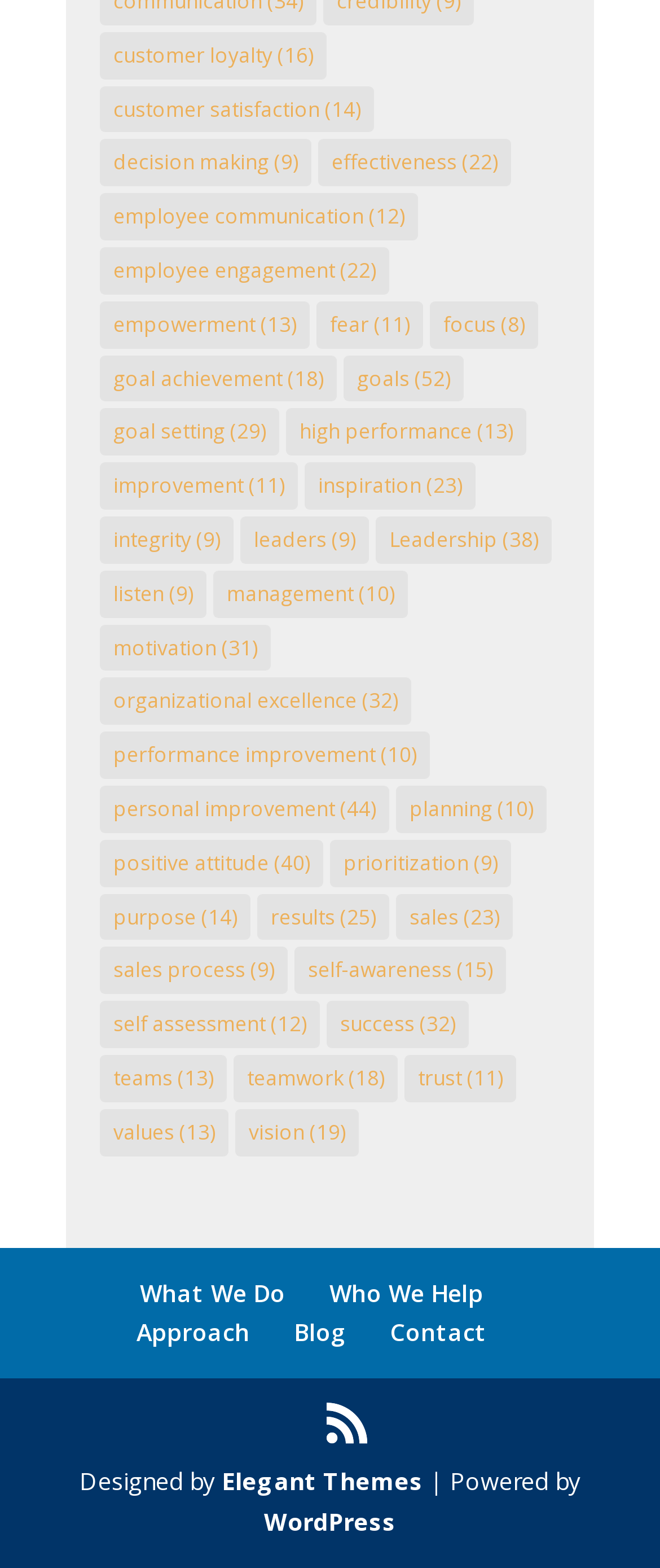Please mark the bounding box coordinates of the area that should be clicked to carry out the instruction: "explore leadership".

[0.569, 0.329, 0.836, 0.359]